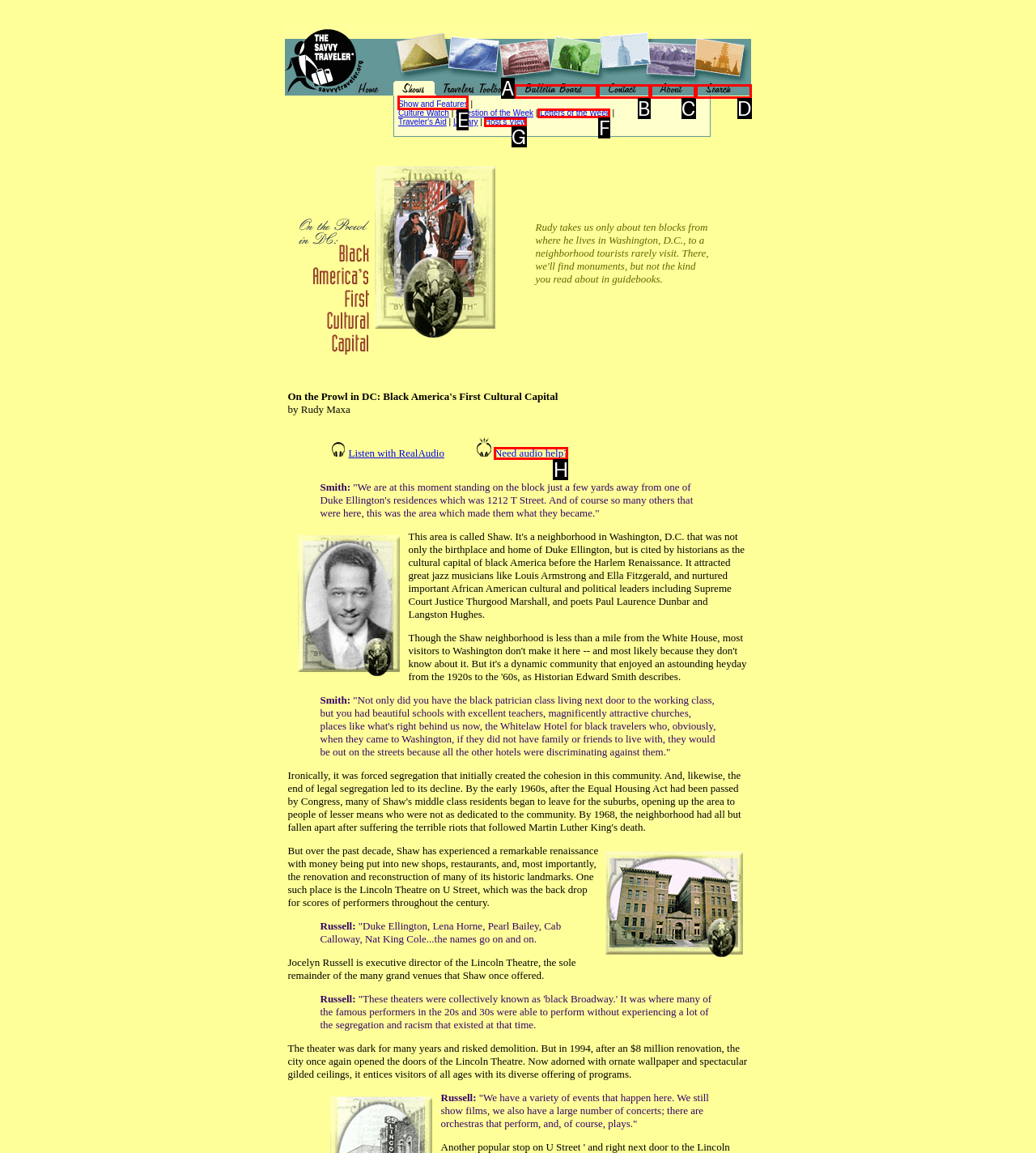Select the letter that corresponds to this element description: Show and Features
Answer with the letter of the correct option directly.

E